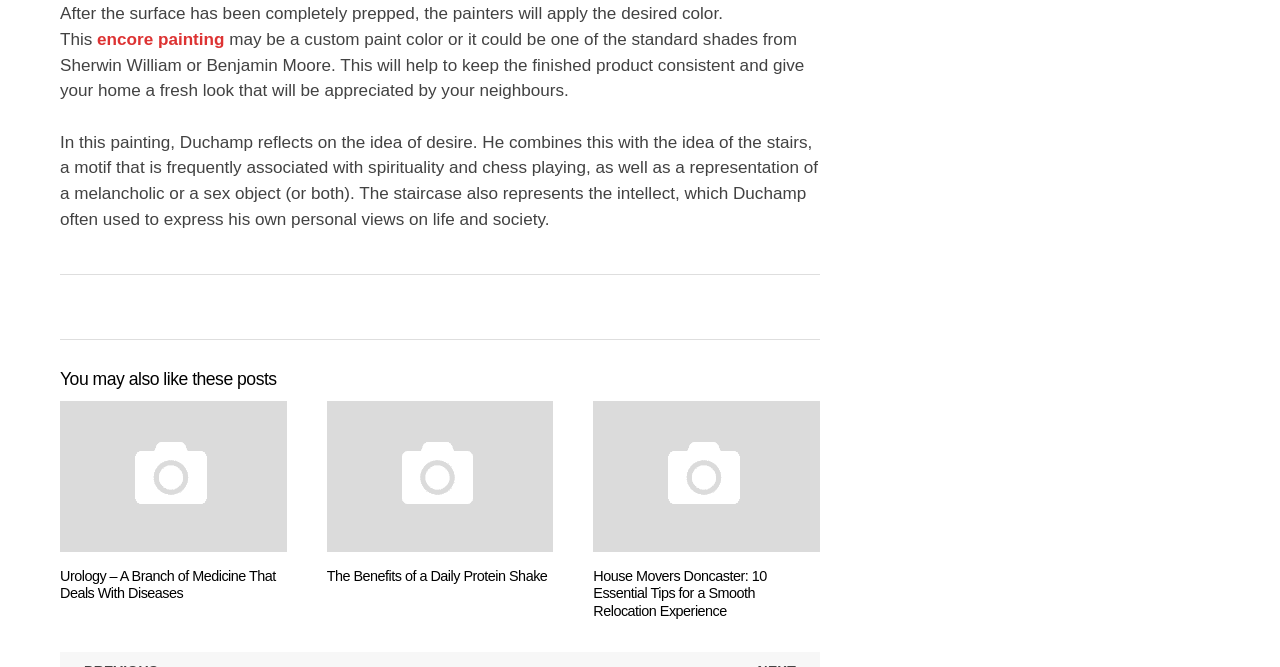Highlight the bounding box of the UI element that corresponds to this description: "encore painting".

[0.076, 0.045, 0.175, 0.073]